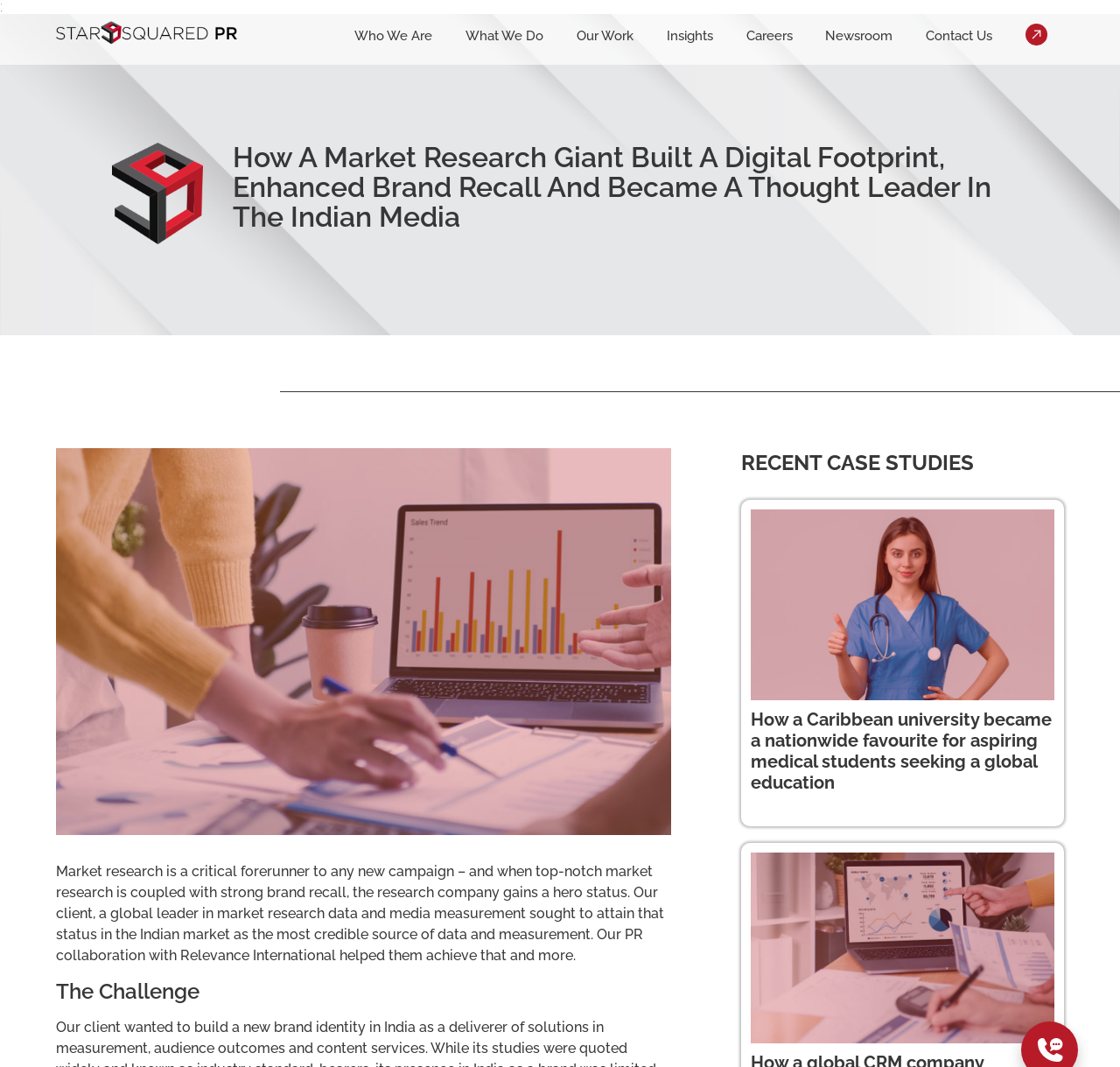Highlight the bounding box of the UI element that corresponds to this description: "What We Do".

[0.416, 0.026, 0.485, 0.041]